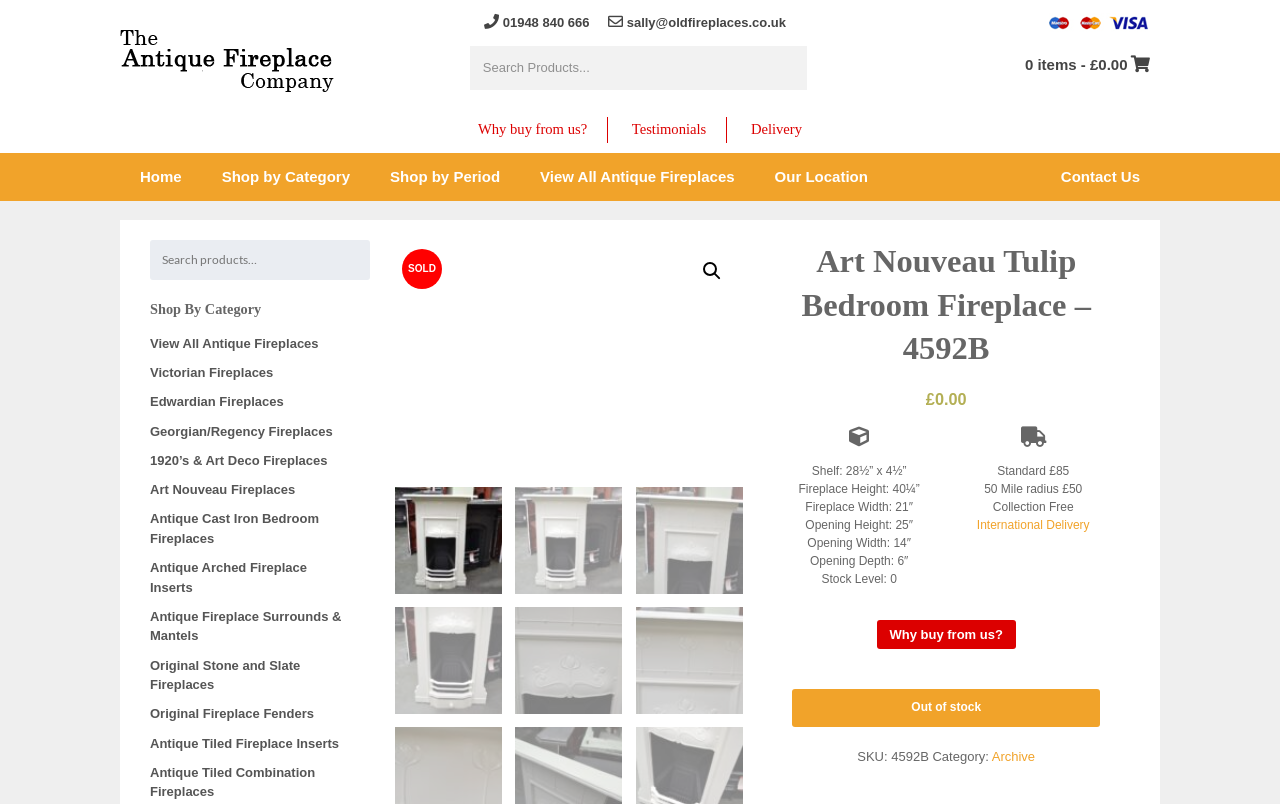What is the width of the fireplace?
Based on the image, answer the question with as much detail as possible.

I found the width of the fireplace by looking at the text that says 'Fireplace Width: 21″'. This indicates that the width of the fireplace is 21 inches.